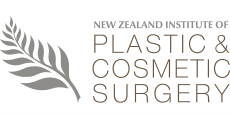Provide a comprehensive description of the image.

**Caption:** The image features the logo of the New Zealand Institute of Plastic and Cosmetic Surgery. The design incorporates a stylized fern, symbolizing New Zealand's natural beauty, alongside the institution's name prominently displayed in elegant typography. The logo reflects a commitment to professionalism and excellence in the field of plastic and cosmetic surgery, emphasizing the institute's dedication to patient care and advanced surgical techniques.